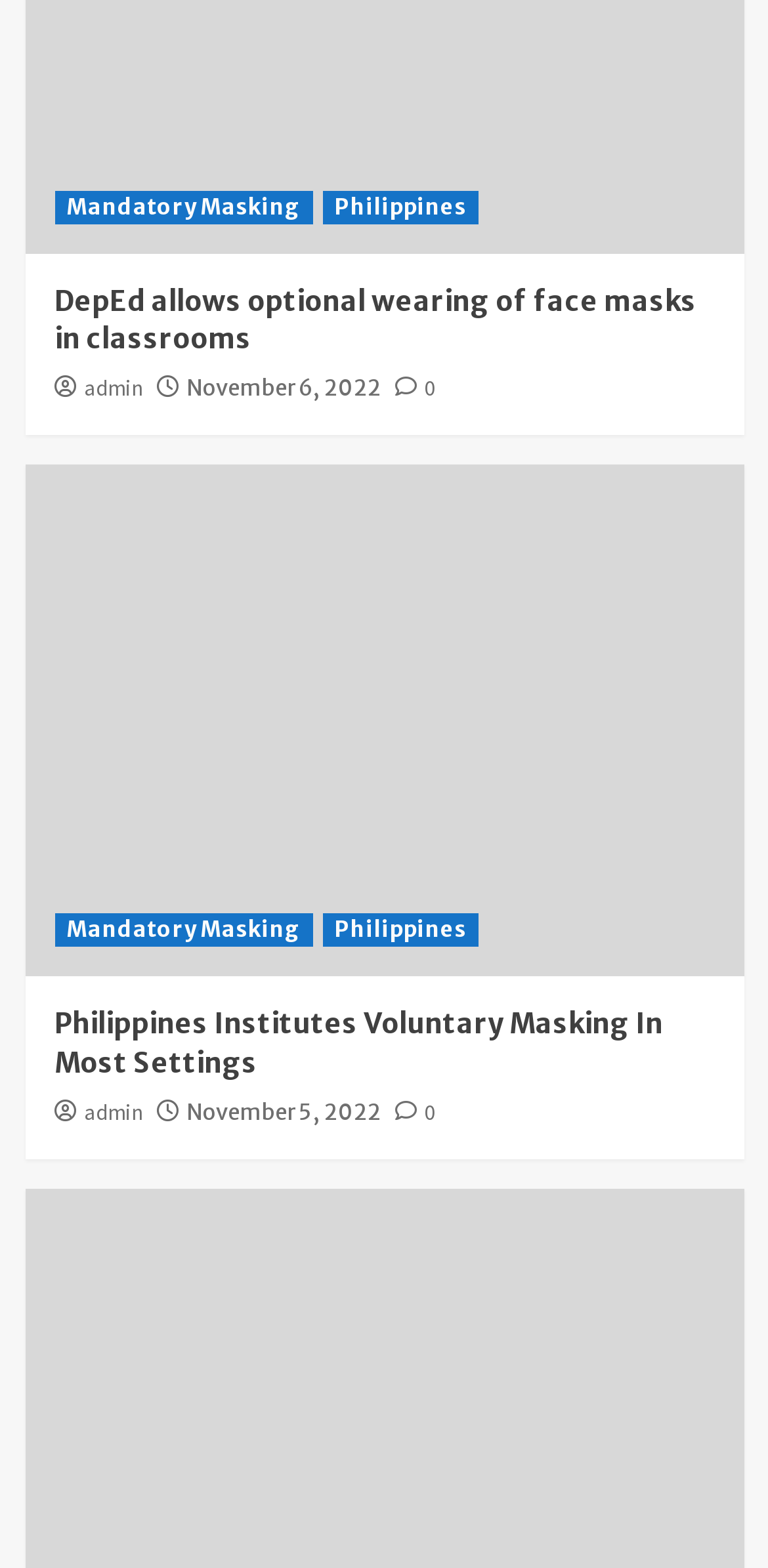Please reply to the following question using a single word or phrase: 
What is the topic of the first article?

Face masks in classrooms